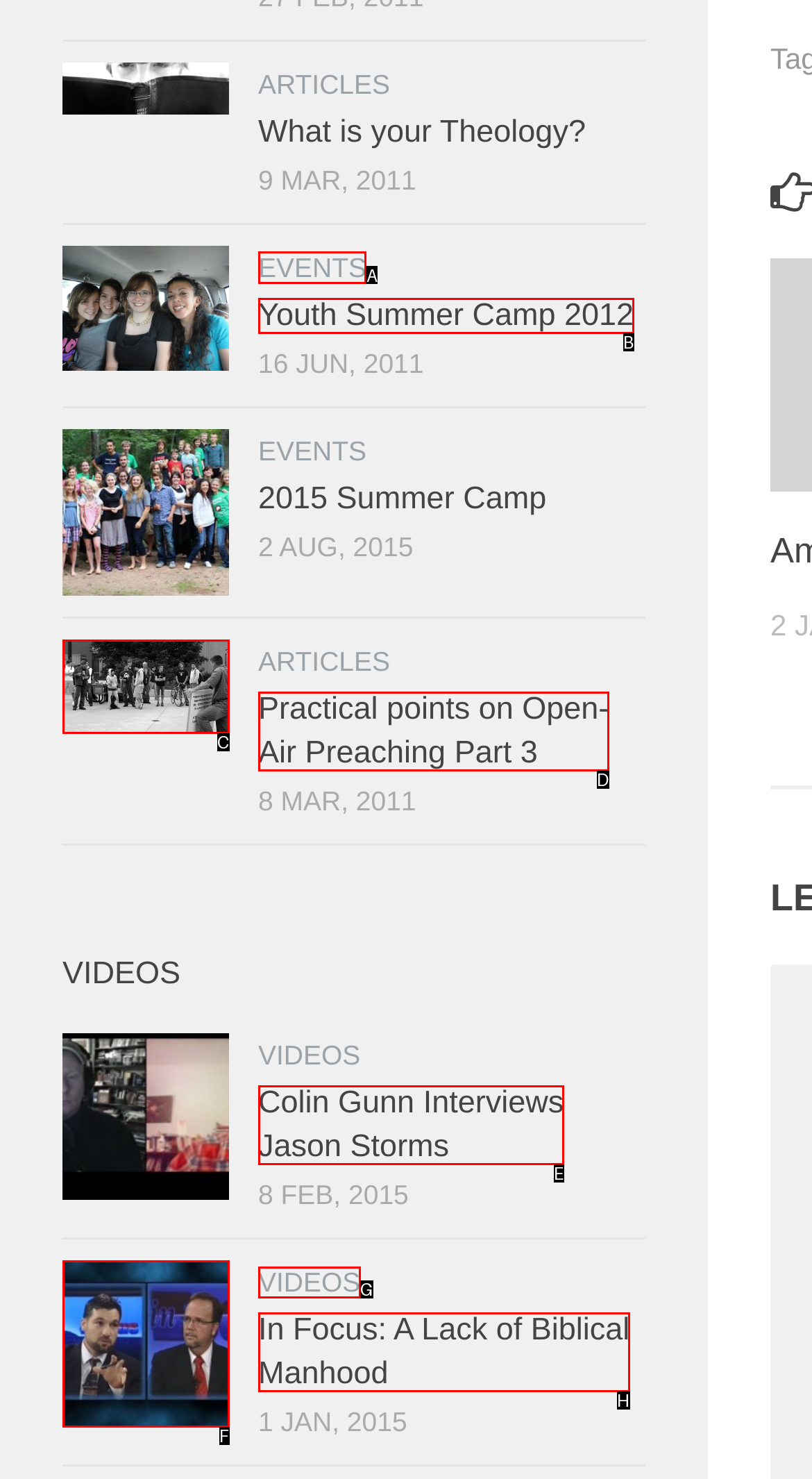Tell me which one HTML element you should click to complete the following task: check events
Answer with the option's letter from the given choices directly.

A